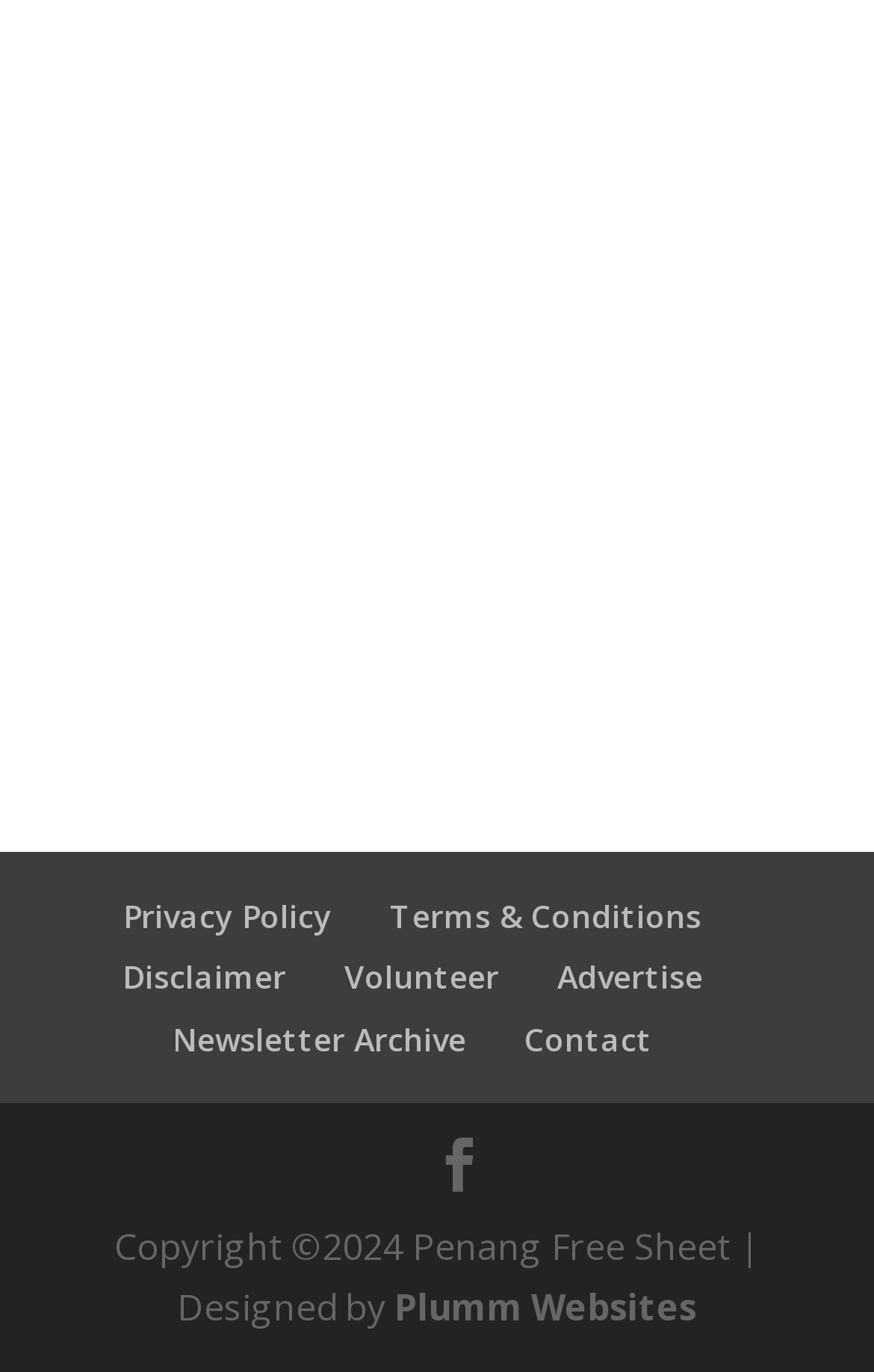Please use the details from the image to answer the following question comprehensively:
How many links are there in the footer section?

The footer section contains links to 'Privacy Policy', 'Terms & Conditions', 'Disclaimer', 'Volunteer', 'Advertise', 'Newsletter Archive', 'Contact', and an icon link, as well as a link to 'Plumm Websites'.